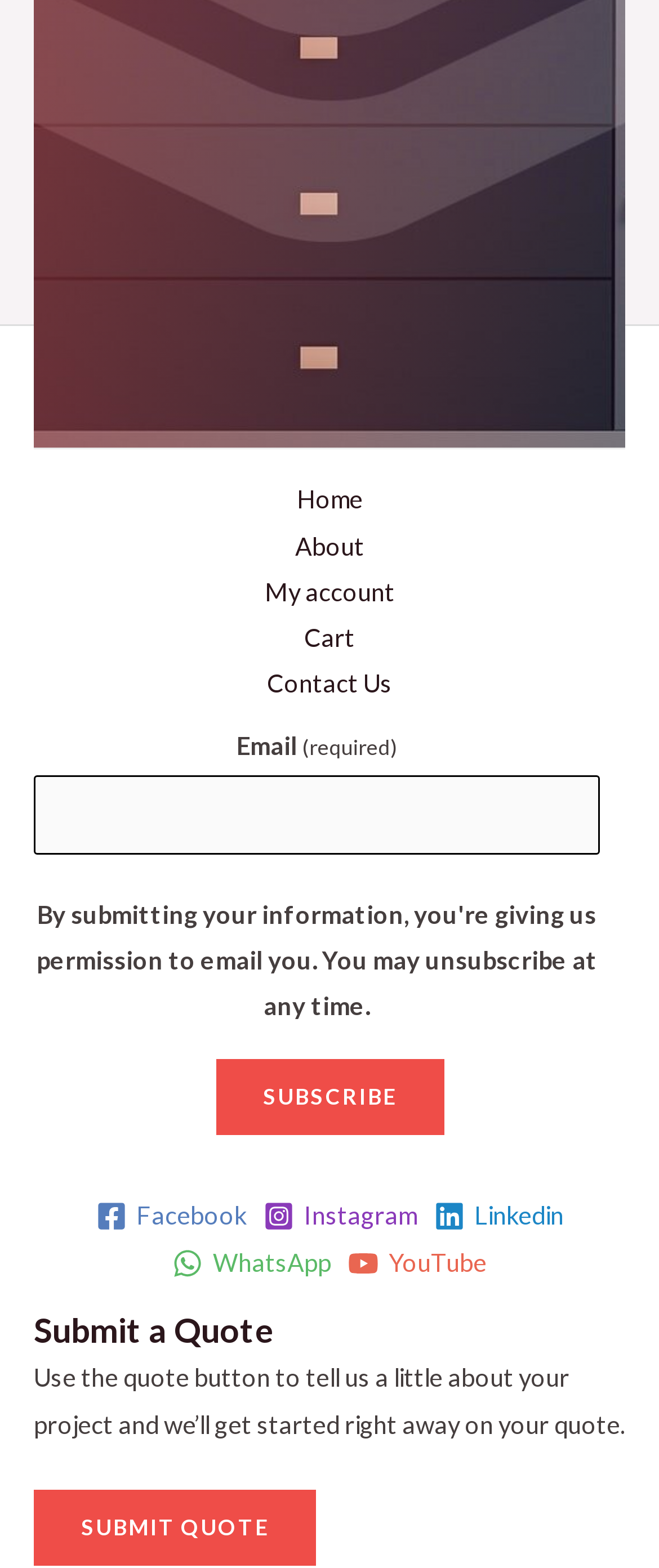What is the required field in the footer?
Using the image, provide a concise answer in one word or a short phrase.

Email